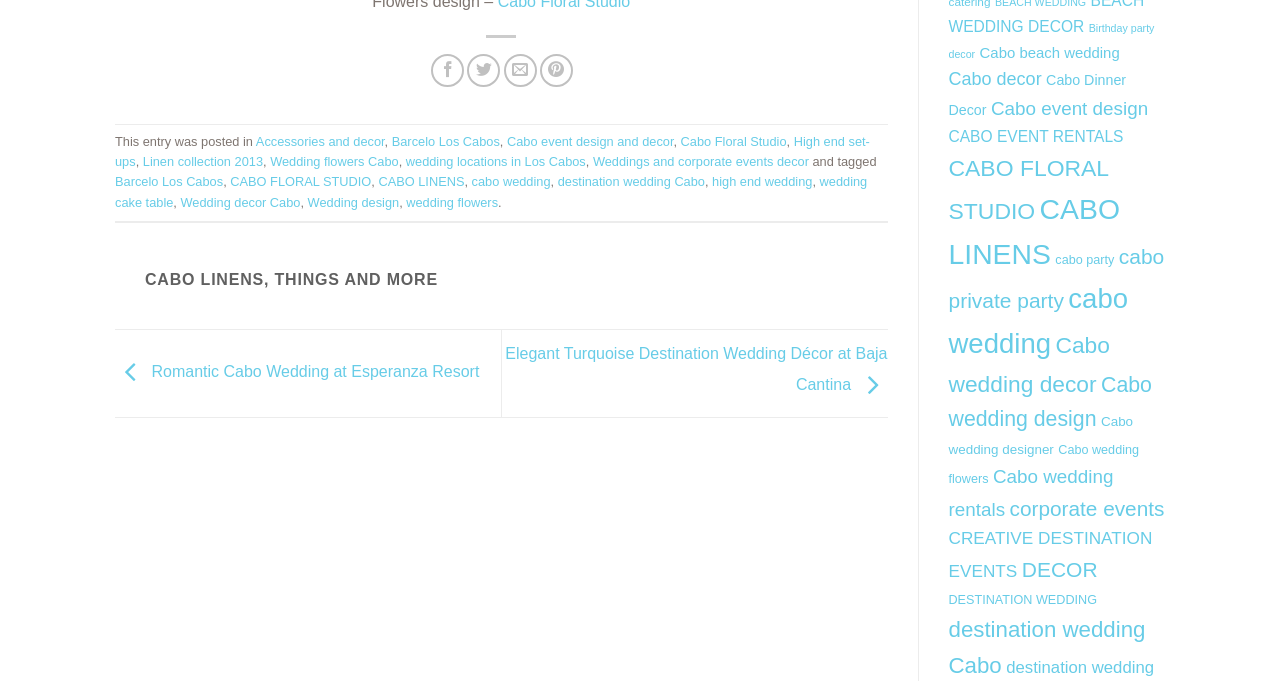Please indicate the bounding box coordinates of the element's region to be clicked to achieve the instruction: "View CABO LINENS, THINGS AND MORE". Provide the coordinates as four float numbers between 0 and 1, i.e., [left, top, right, bottom].

[0.113, 0.375, 0.693, 0.425]